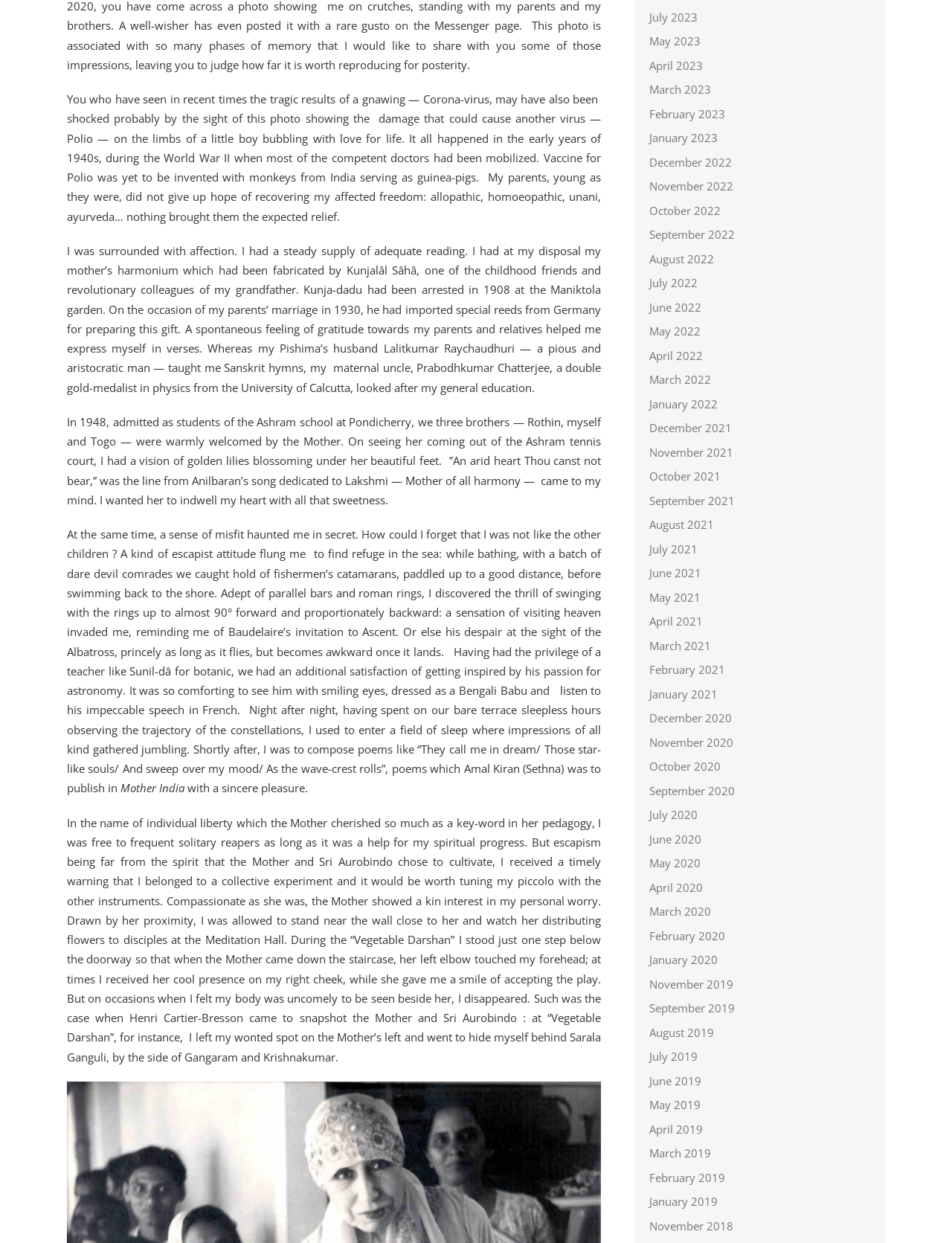Pinpoint the bounding box coordinates for the area that should be clicked to perform the following instruction: "Click on July 2023".

[0.682, 0.007, 0.733, 0.019]